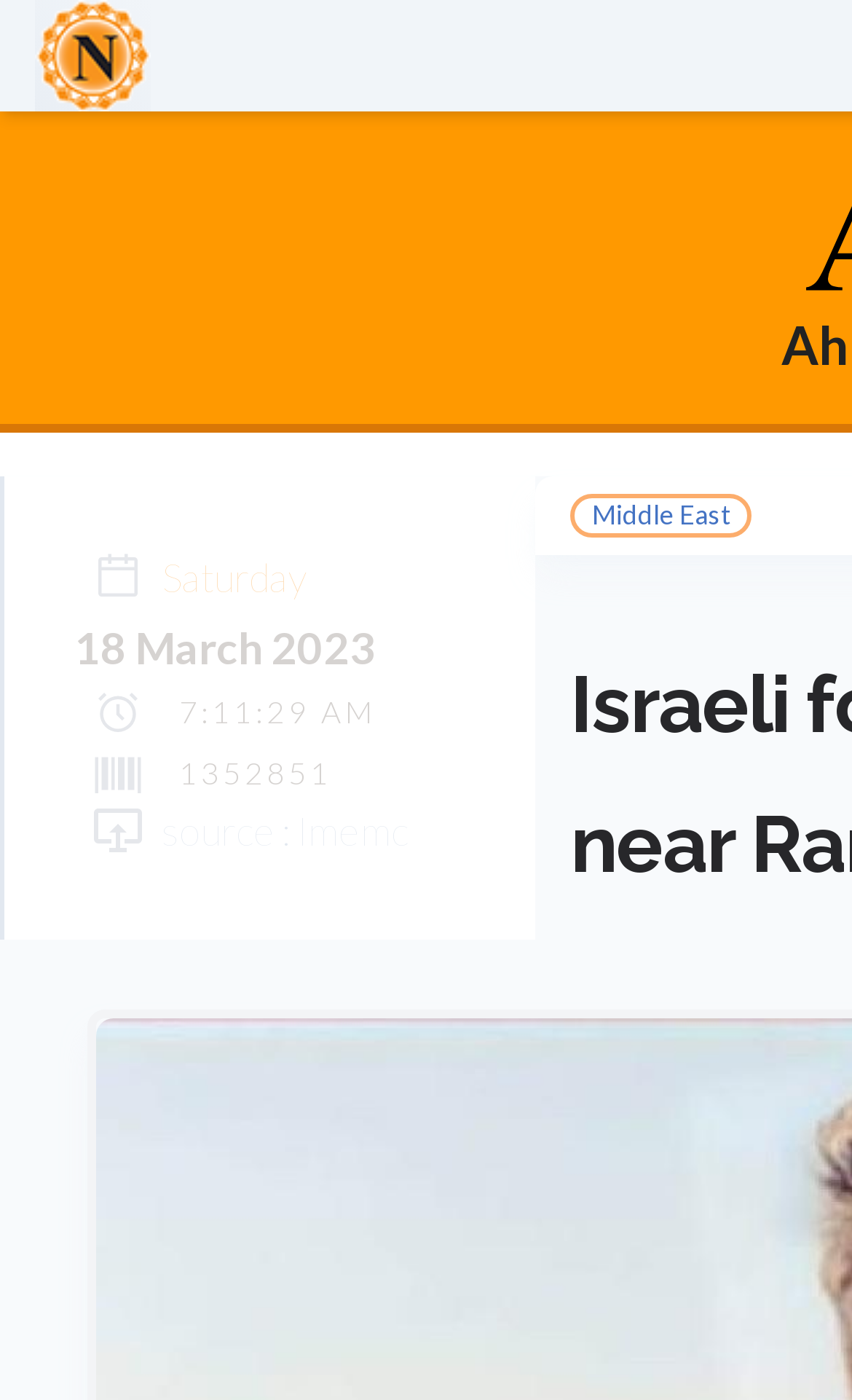What is the date of the article?
Based on the screenshot, respond with a single word or phrase.

Saturday, 18 March 2023